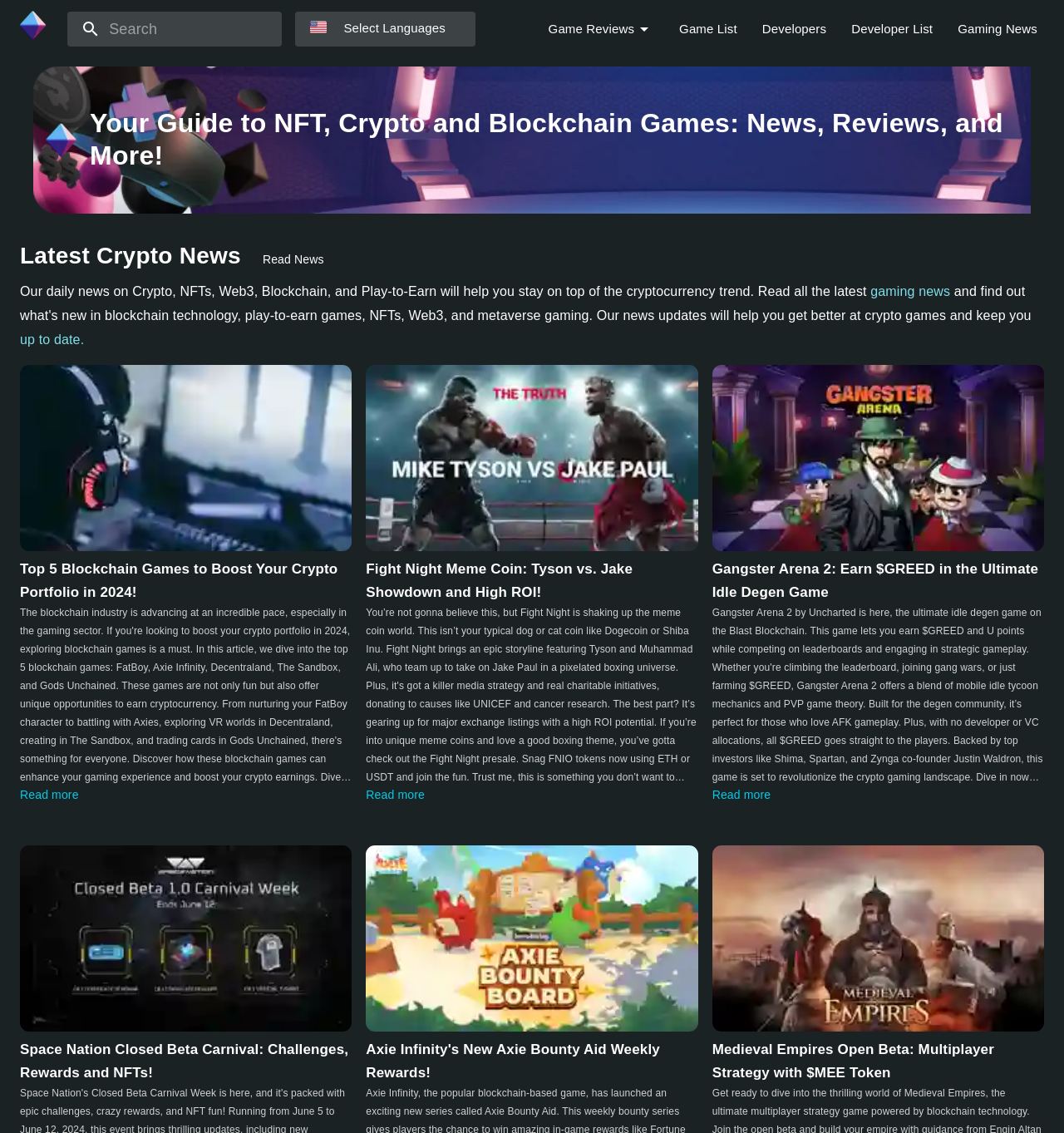Could you find the bounding box coordinates of the clickable area to complete this instruction: "Read gaming news"?

[0.818, 0.251, 0.893, 0.263]